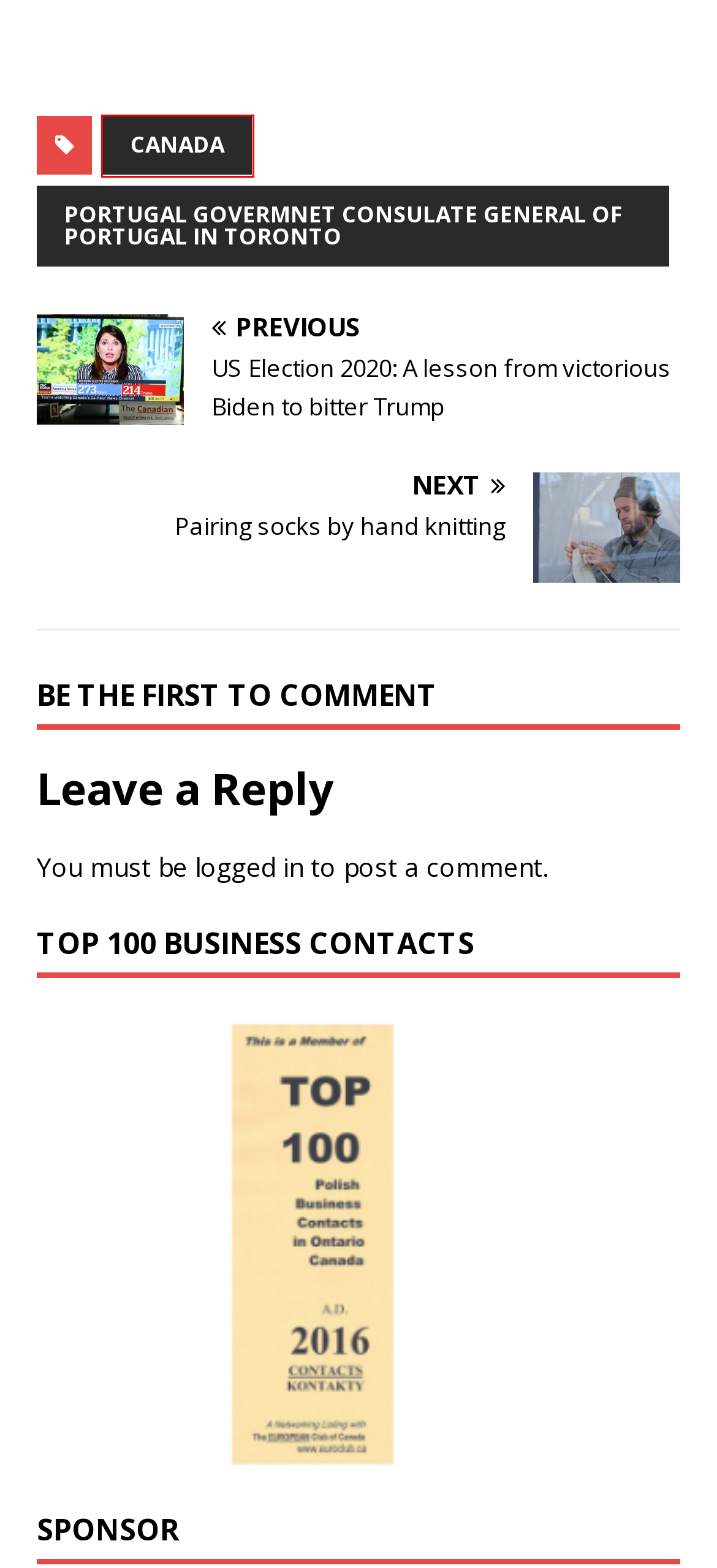Observe the screenshot of a webpage with a red bounding box around an element. Identify the webpage description that best fits the new page after the element inside the bounding box is clicked. The candidates are:
A. TOP 100 Serving the Polish Speaking  Business Community in Canada – euroclub.ca
B. GTACoach – Toronto Bus Charters and Transportation
C. Pairing socks by hand knitting – euroclub.ca
D. US Election 2020: A lesson from victorious Biden to bitter Trump – euroclub.ca
E. Canada – euroclub.ca
F. Home | Luna Interiors
G. Portugal Govermnet Consulate General of Portugal in Toronto – euroclub.ca
H. Log In ‹ euroclub.ca — WordPress

E